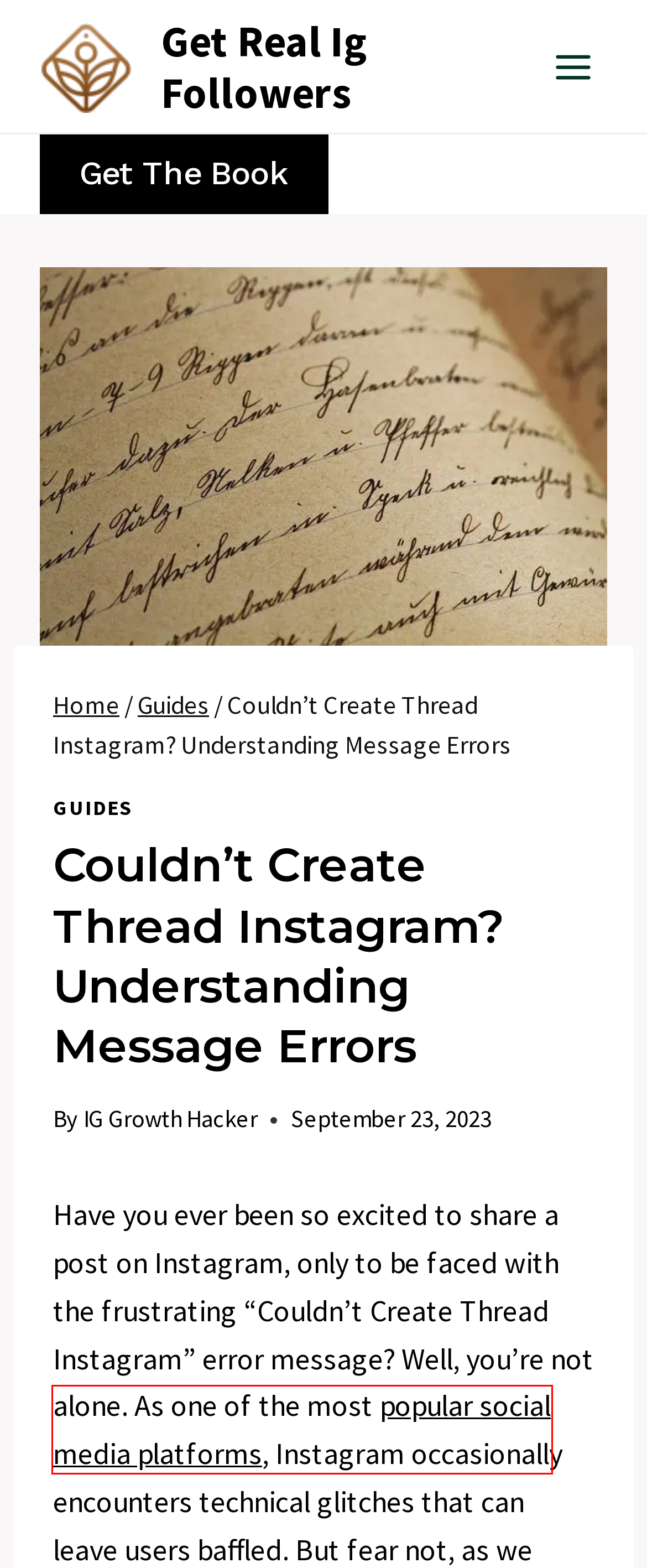Take a look at the provided webpage screenshot featuring a red bounding box around an element. Select the most appropriate webpage description for the page that loads after clicking on the element inside the red bounding box. Here are the candidates:
A. Get Real Instagram Followers: The Ultimate Growth Hacks for 2024
B. Customizing Browsing: Turning Off Auto Scroll on Instagram - Get Real Ig Followers
C. IG Liker APK: Explore Advanced Tools for Enhanced Instagram Engagement! - Get Real Ig Followers
D. Blog - Get Real Ig Followers
E. See Your Past Usernames on Instagram: A Journey Through History - Get Real Ig Followers
F. Comments - Get Real Ig Followers
G. Guides - Get Real Ig Followers
H. Followers - Get Real Ig Followers

C